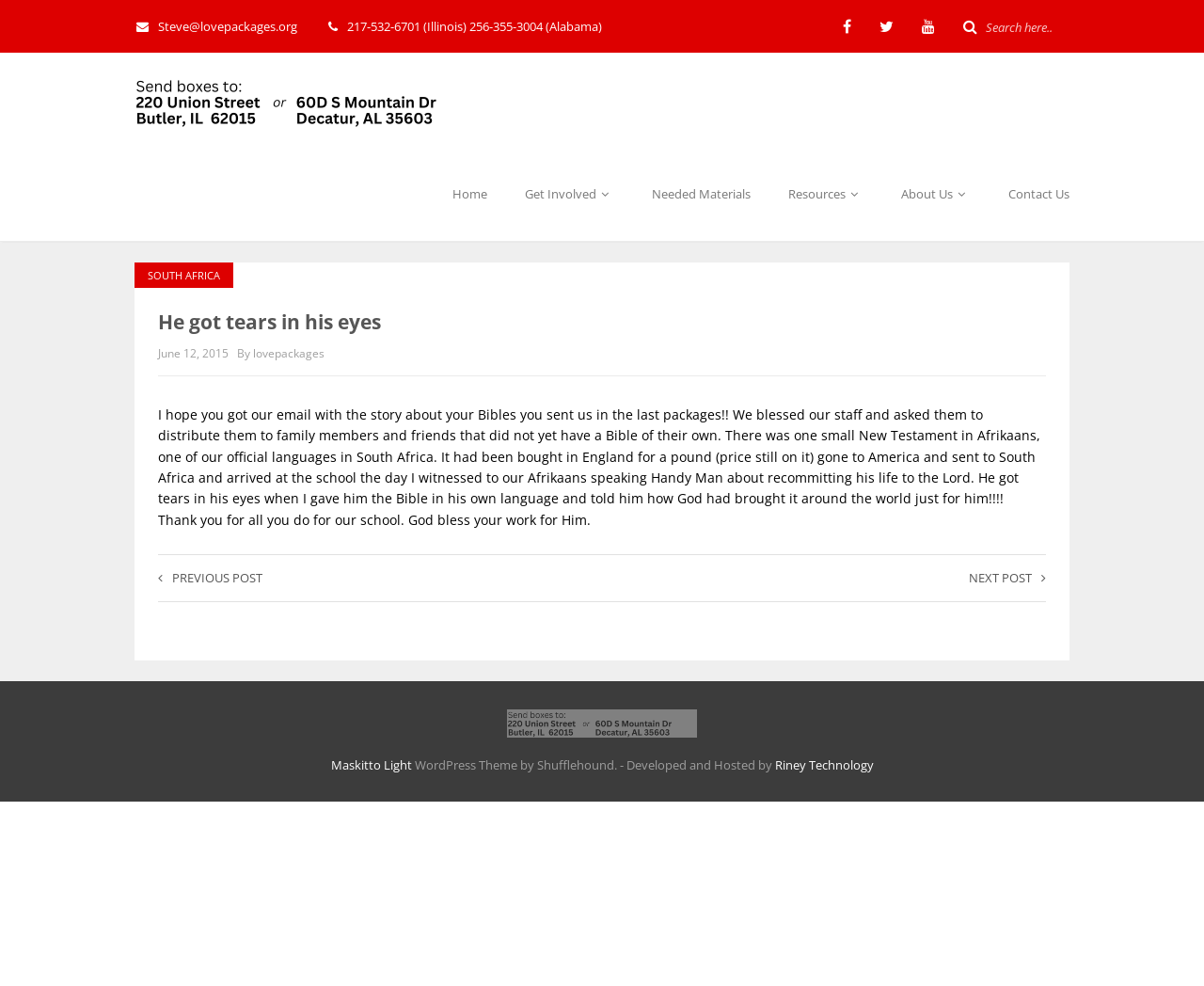What is the theme of the WordPress site?
Look at the image and respond with a one-word or short-phrase answer.

Maskitto Light